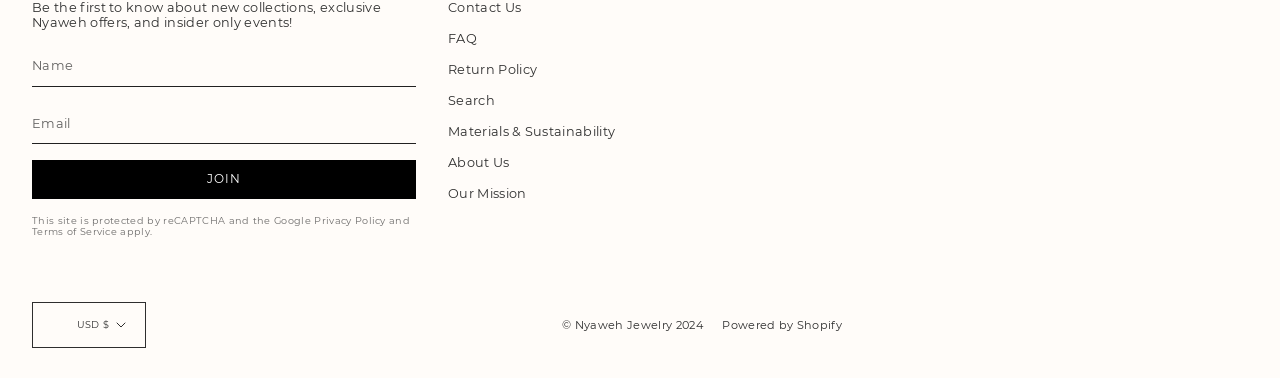Locate the bounding box of the user interface element based on this description: "FAQ".

[0.35, 0.083, 0.373, 0.122]